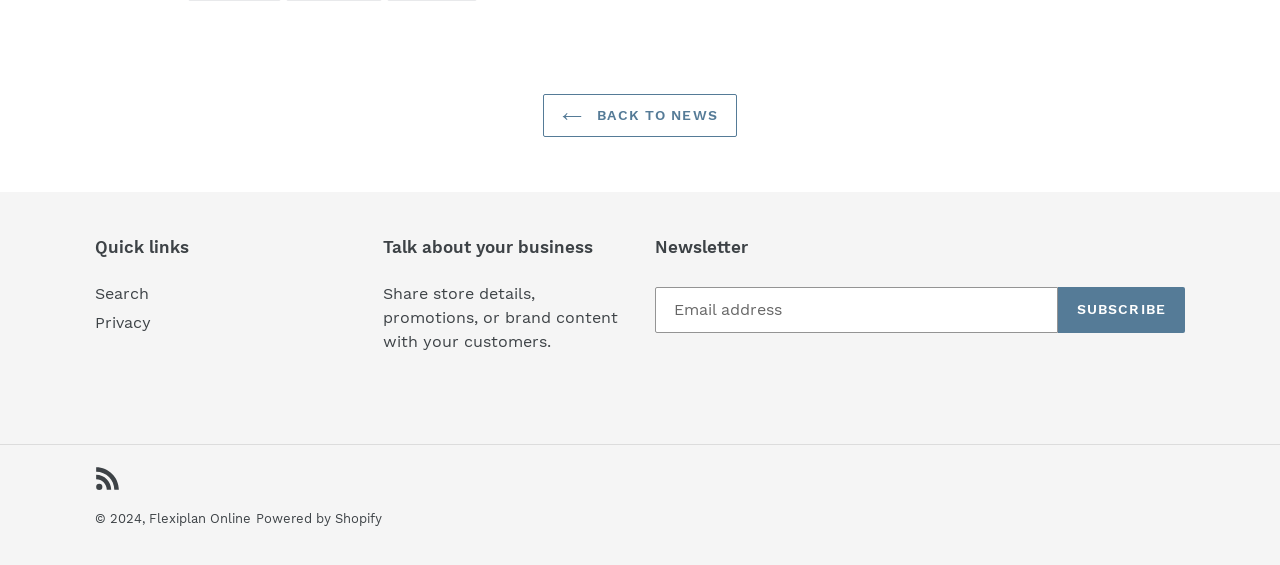Identify the bounding box coordinates for the element that needs to be clicked to fulfill this instruction: "Go back to news". Provide the coordinates in the format of four float numbers between 0 and 1: [left, top, right, bottom].

[0.424, 0.165, 0.576, 0.242]